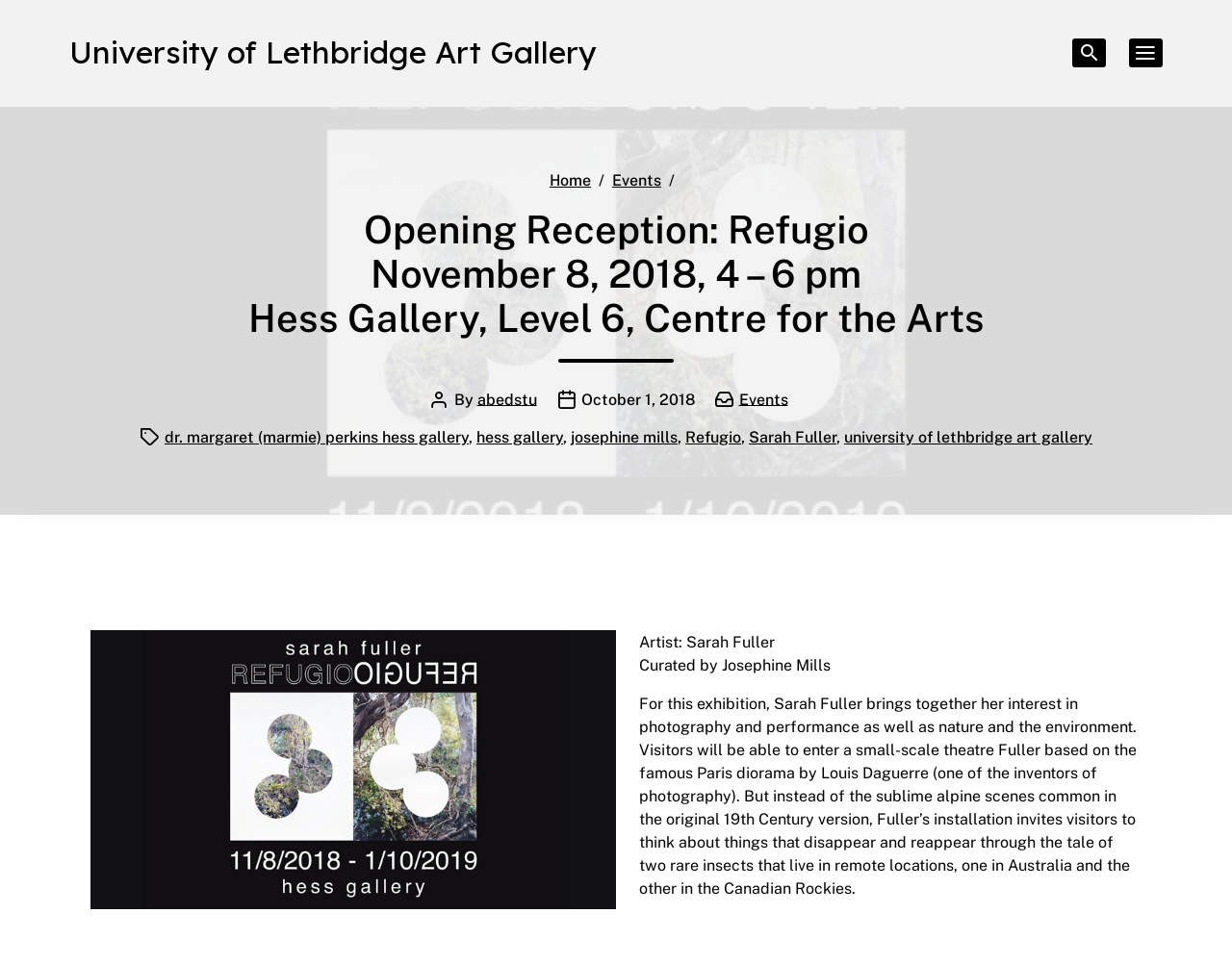Identify the bounding box coordinates for the UI element mentioned here: "Events". Provide the coordinates as four float values between 0 and 1, i.e., [left, top, right, bottom].

[0.497, 0.176, 0.537, 0.196]